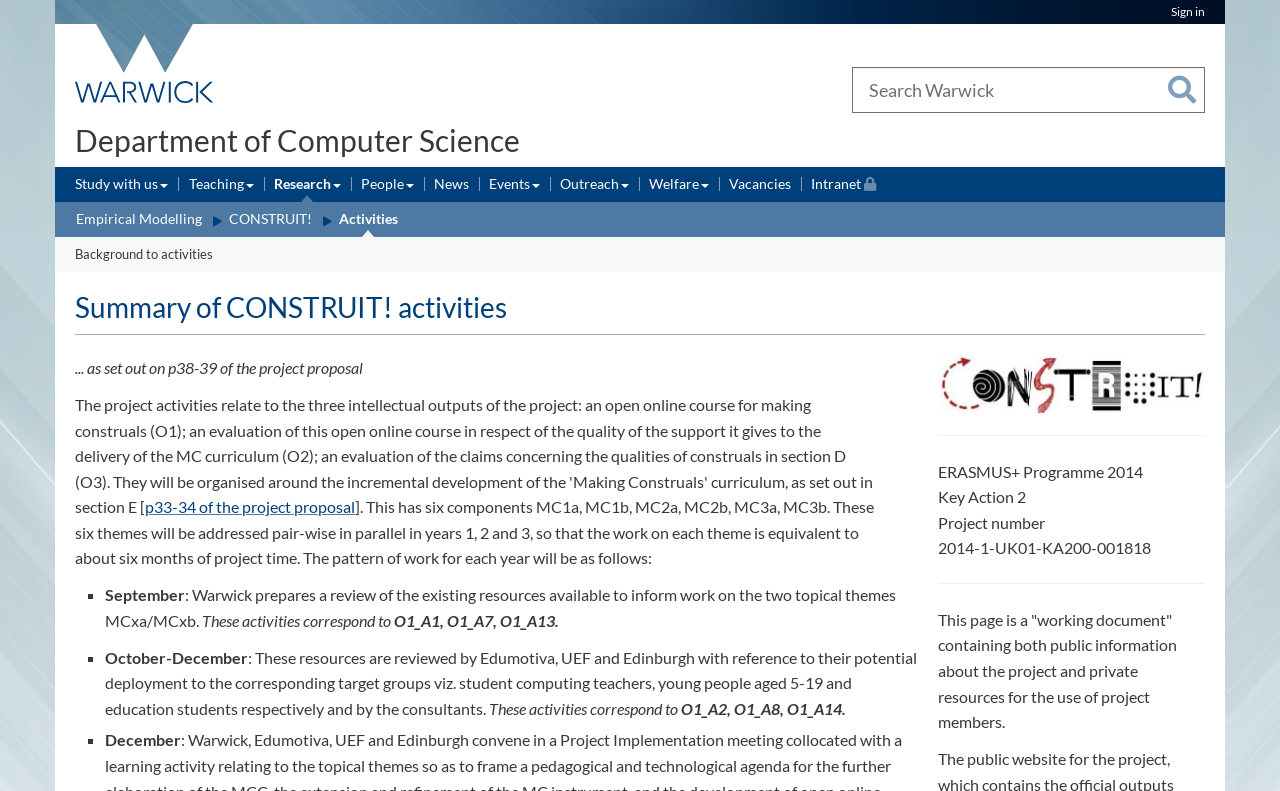Generate the main heading text from the webpage.

Department of Computer Science